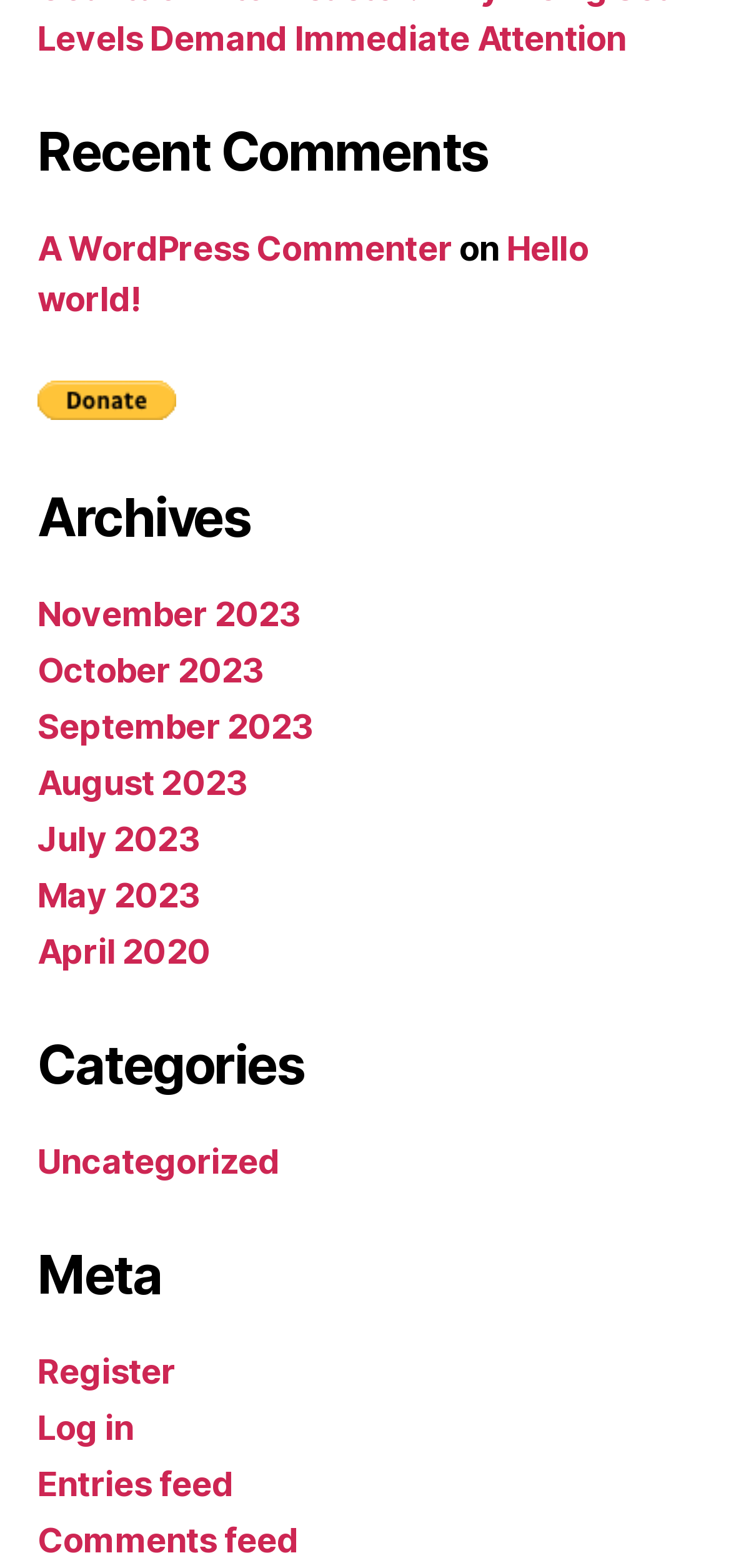Identify the bounding box coordinates necessary to click and complete the given instruction: "Register".

[0.051, 0.863, 0.241, 0.888]